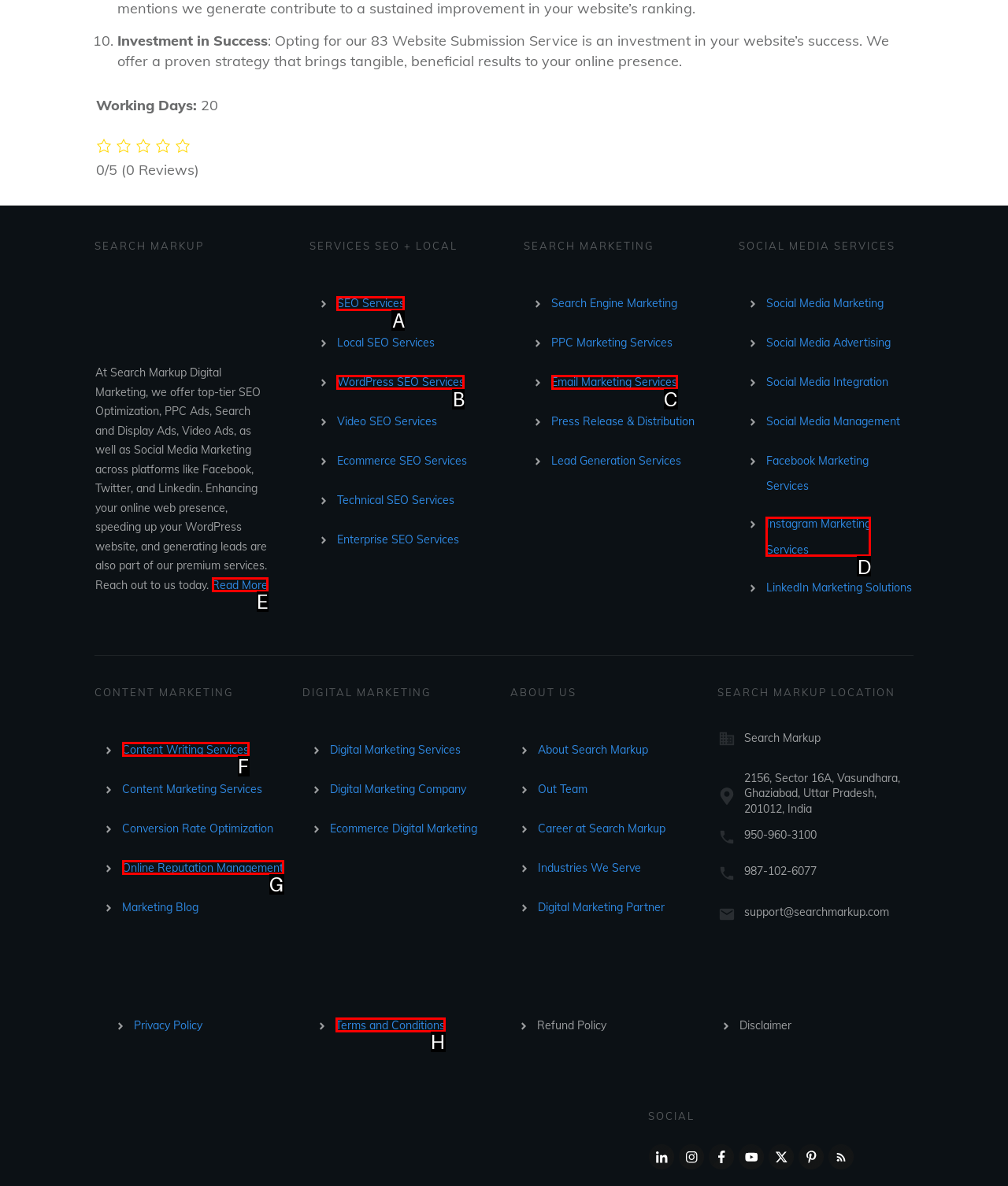Identify the HTML element that matches the description: SEO Services. Provide the letter of the correct option from the choices.

A